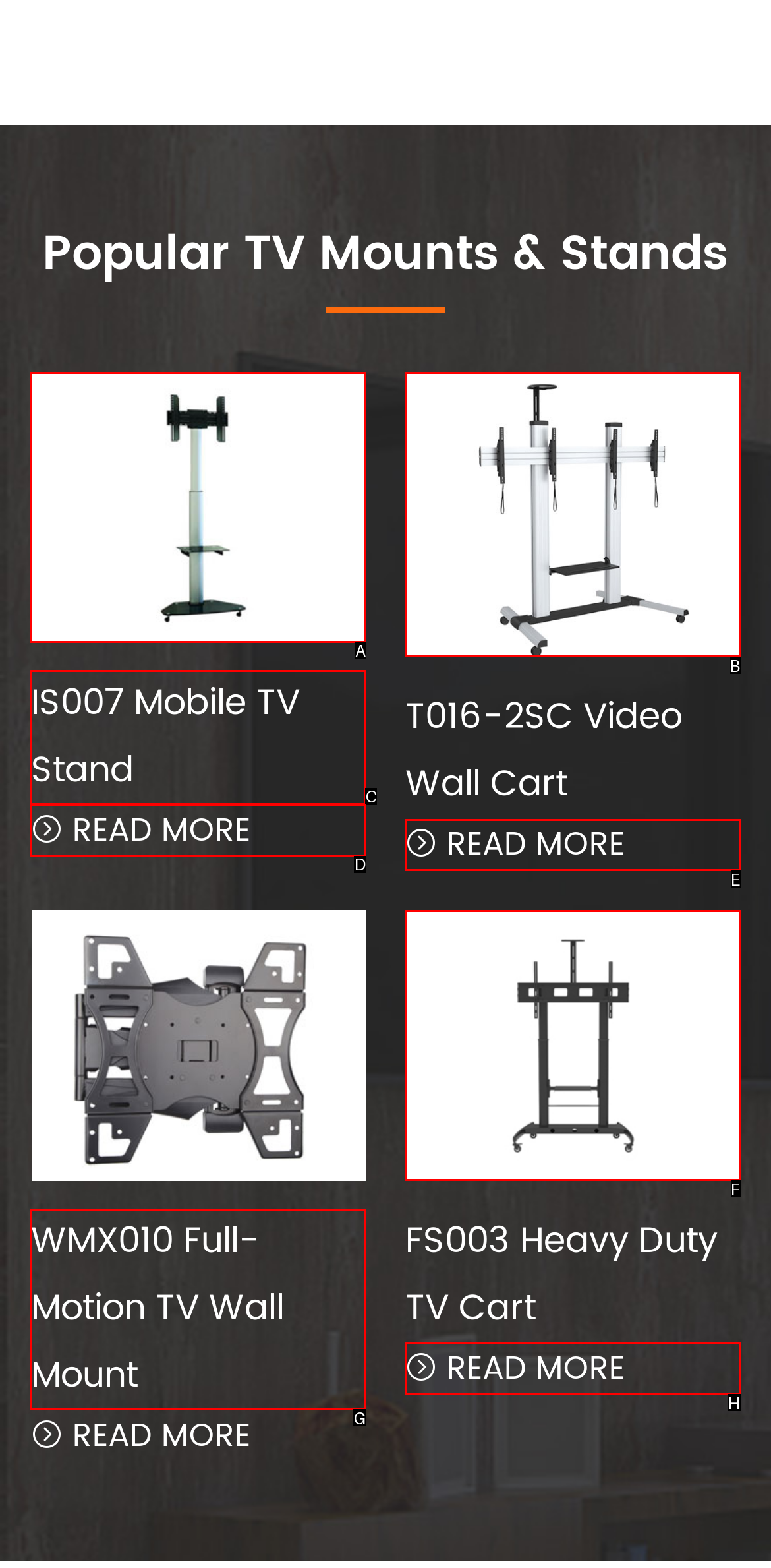What is the letter of the UI element you should click to Explore WMX010 Full-Motion TV Wall Mount? Provide the letter directly.

G